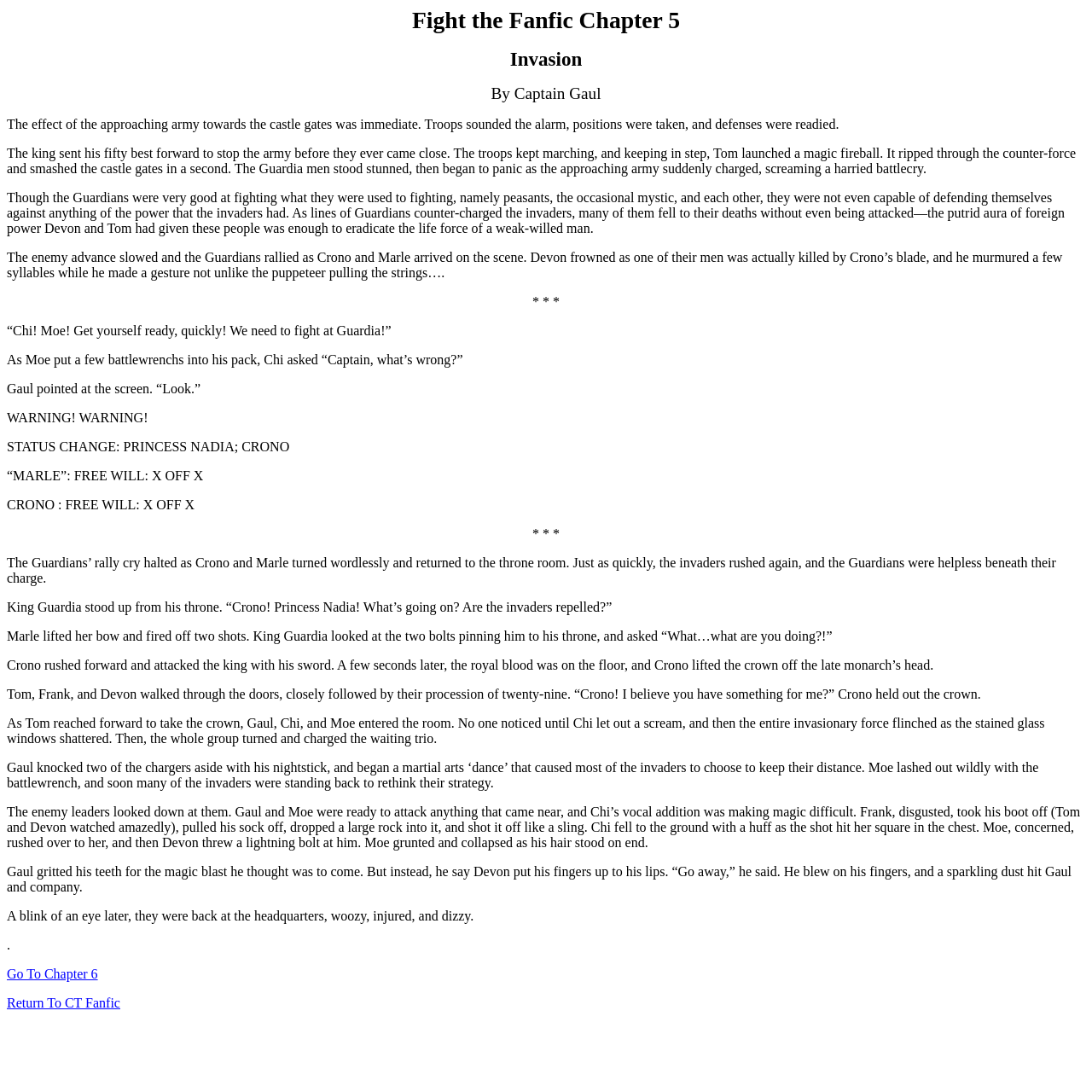Generate a comprehensive description of the contents of the webpage.

This webpage is a chapter of a fanfiction story, specifically Chapter 5 of "Fight the Fanfic". The page is dominated by a large block of text, which is the story itself. The text is divided into several paragraphs, each describing a scene or event in the story.

At the top of the page, there is a title "Invasion" followed by the author's name "By Captain Gaul". Below this, the story begins, describing a battle scene where the king's troops are trying to defend against an invading army. The text is dense and descriptive, with vivid details of the battle and the characters' actions.

Throughout the page, there are several breaks in the text, marked by asterisks (* * *) which separate the different scenes or sections of the story. The text also includes dialogue between characters, which is set apart from the narrative by quotation marks.

At the bottom of the page, there are two links: "Go To Chapter 6" and "Return To CT Fanfic", which allow the reader to navigate to the next chapter or return to the main fanfiction page.

The overall layout of the page is simple, with a focus on the text of the story. There are no images or other visual elements on the page, aside from the links at the bottom. The text is arranged in a single column, with no headings or subheadings to break up the narrative.